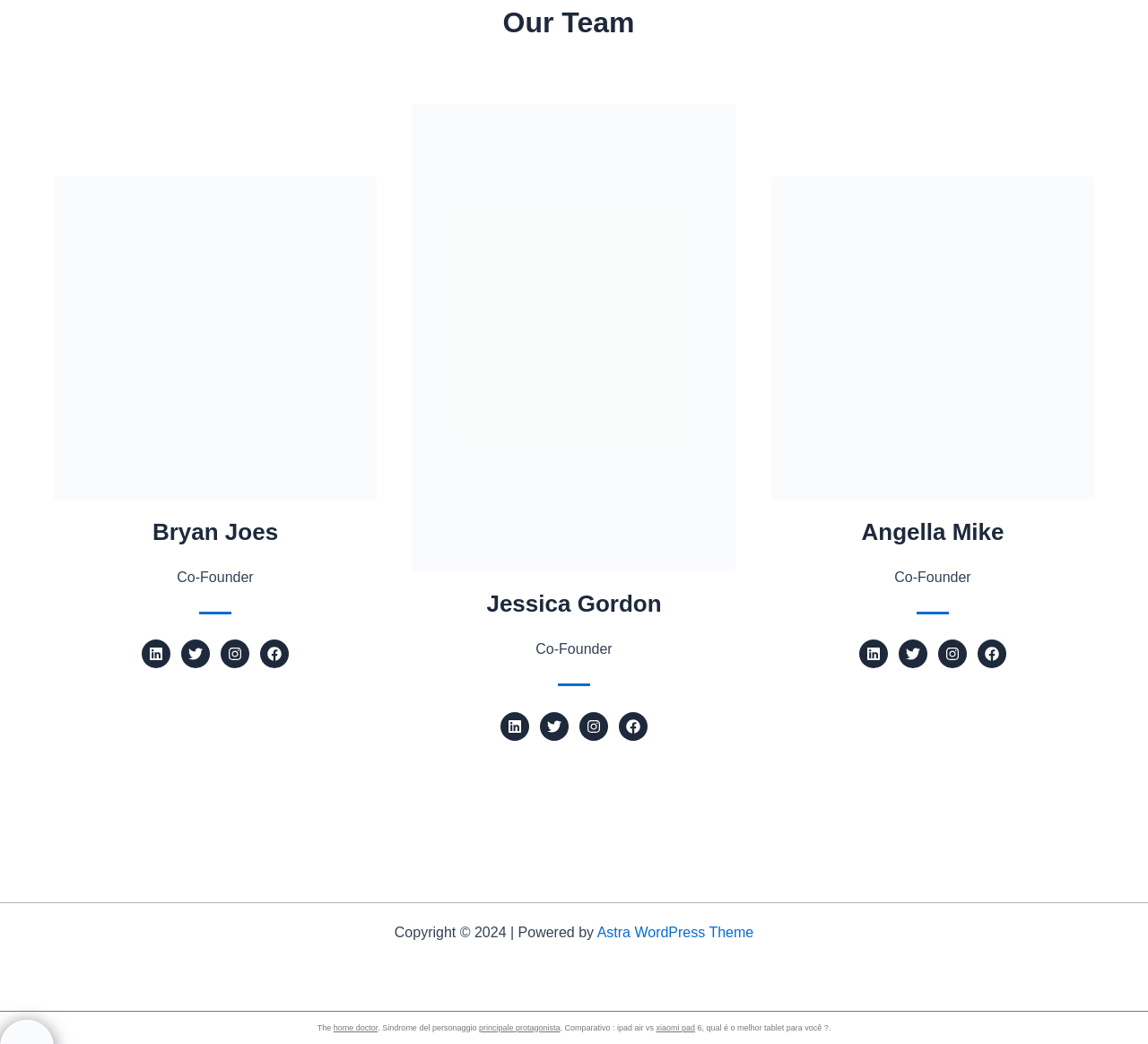Determine the bounding box for the described HTML element: "Astra WordPress Theme". Ensure the coordinates are four float numbers between 0 and 1 in the format [left, top, right, bottom].

[0.52, 0.885, 0.656, 0.9]